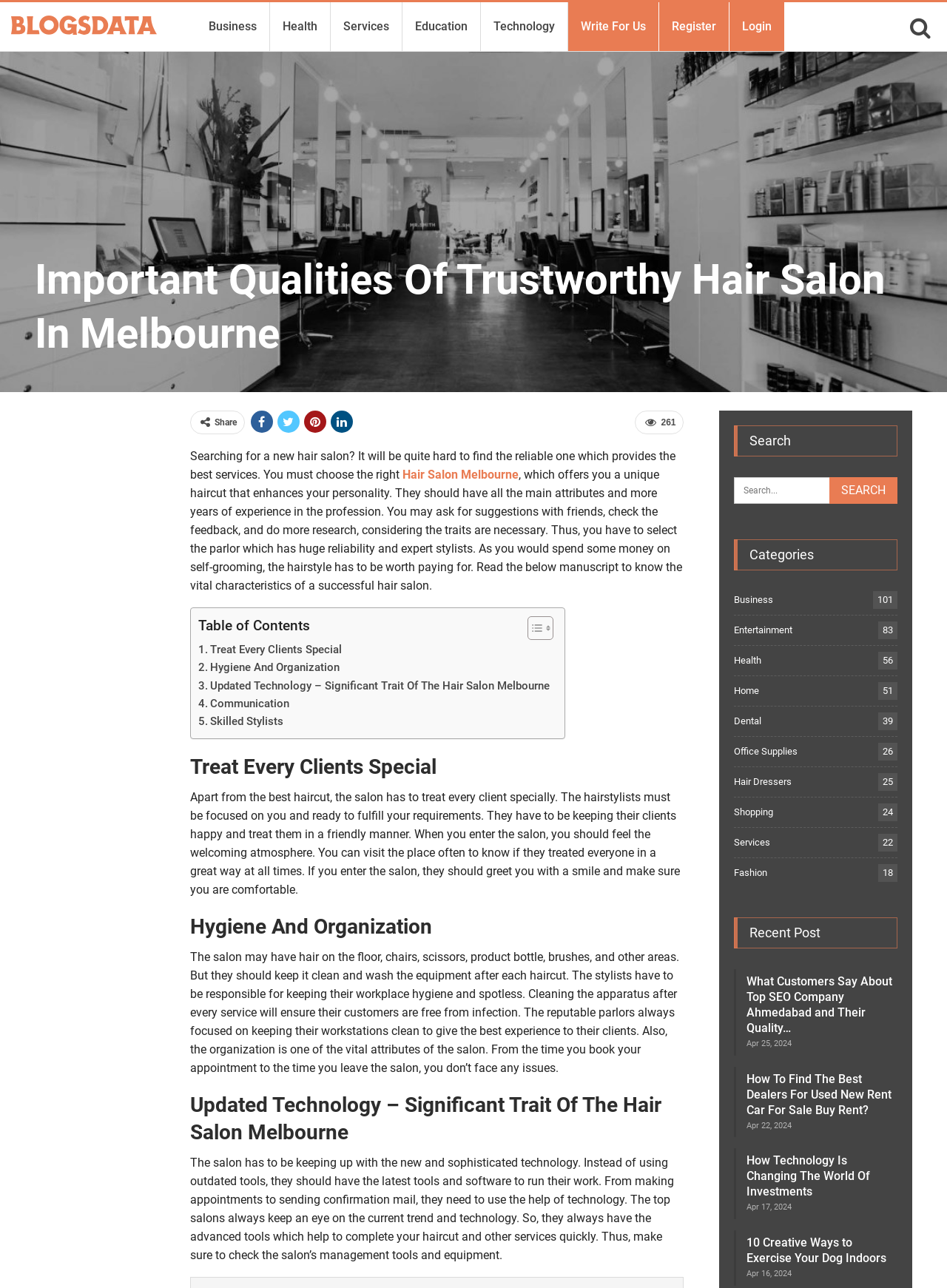What should a hair salon do to keep their clients happy?
Provide a well-explained and detailed answer to the question.

According to the blog post, a hair salon should treat every client specially, which means the hairstylists must be focused on the client and ready to fulfill their requirements, making them feel welcome and comfortable.